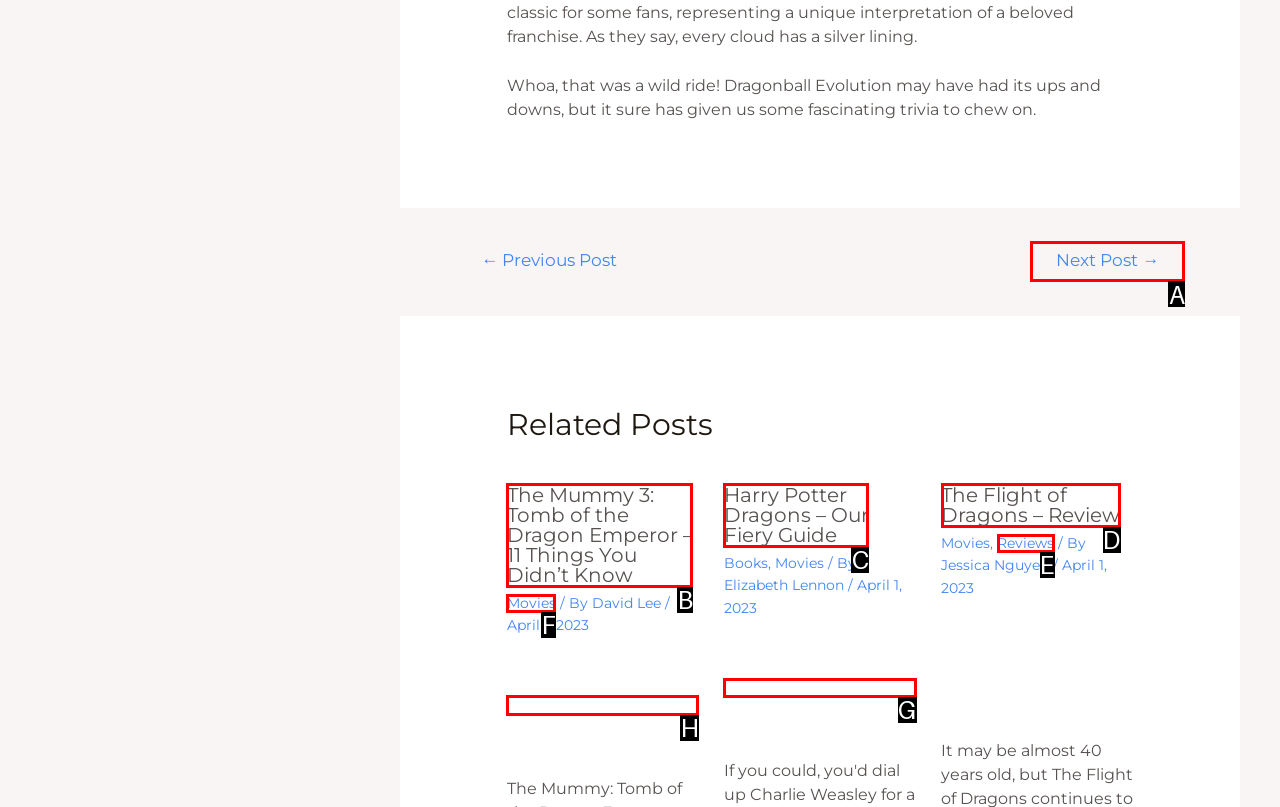Determine which HTML element should be clicked for this task: Read more about 'The Mummy 3: Tomb of the Dragon Emperor – 11 Things You Didn’t Know'
Provide the option's letter from the available choices.

H